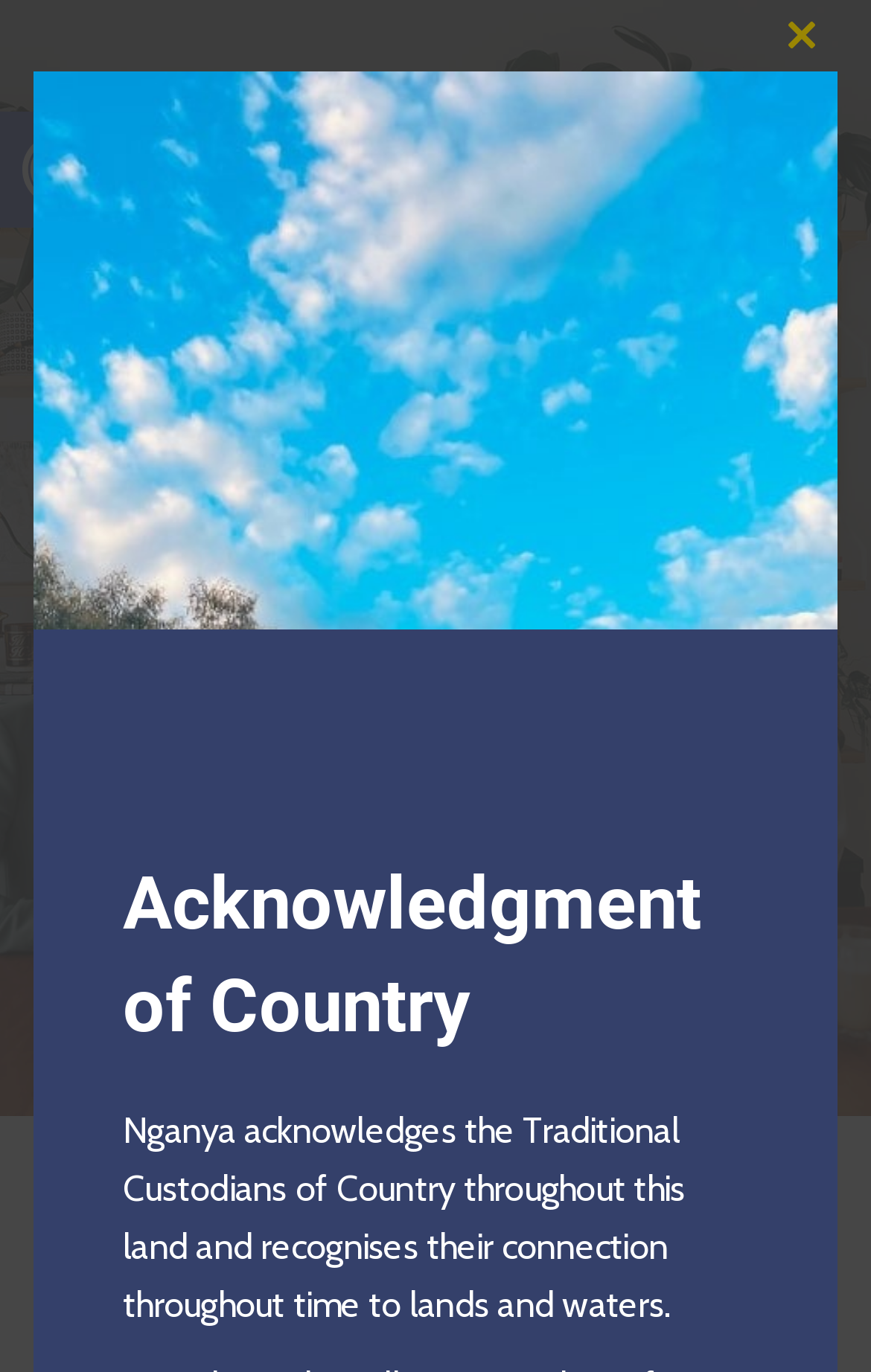Generate a thorough explanation of the webpage's elements.

The webpage is titled "Advisory - Nganya" and has a prominent button at the top left corner labeled "Open toolbar Accessibility Tools", accompanied by a small image. Below this button, there is a link to "Nganya" with an associated image. 

On the top right corner, there is a "Main Menu" button that is not expanded. This button contains an image and a heading labeled "Advisory" positioned below it. 

Near the top right corner, there is a "Close this module" button. 

In the middle of the page, there are two blocks of text. The first one is a heading labeled "Acknowledgment of Country", and the second one is a paragraph that acknowledges the Traditional Custodians of Country throughout the land and recognizes their connection to lands and waters.